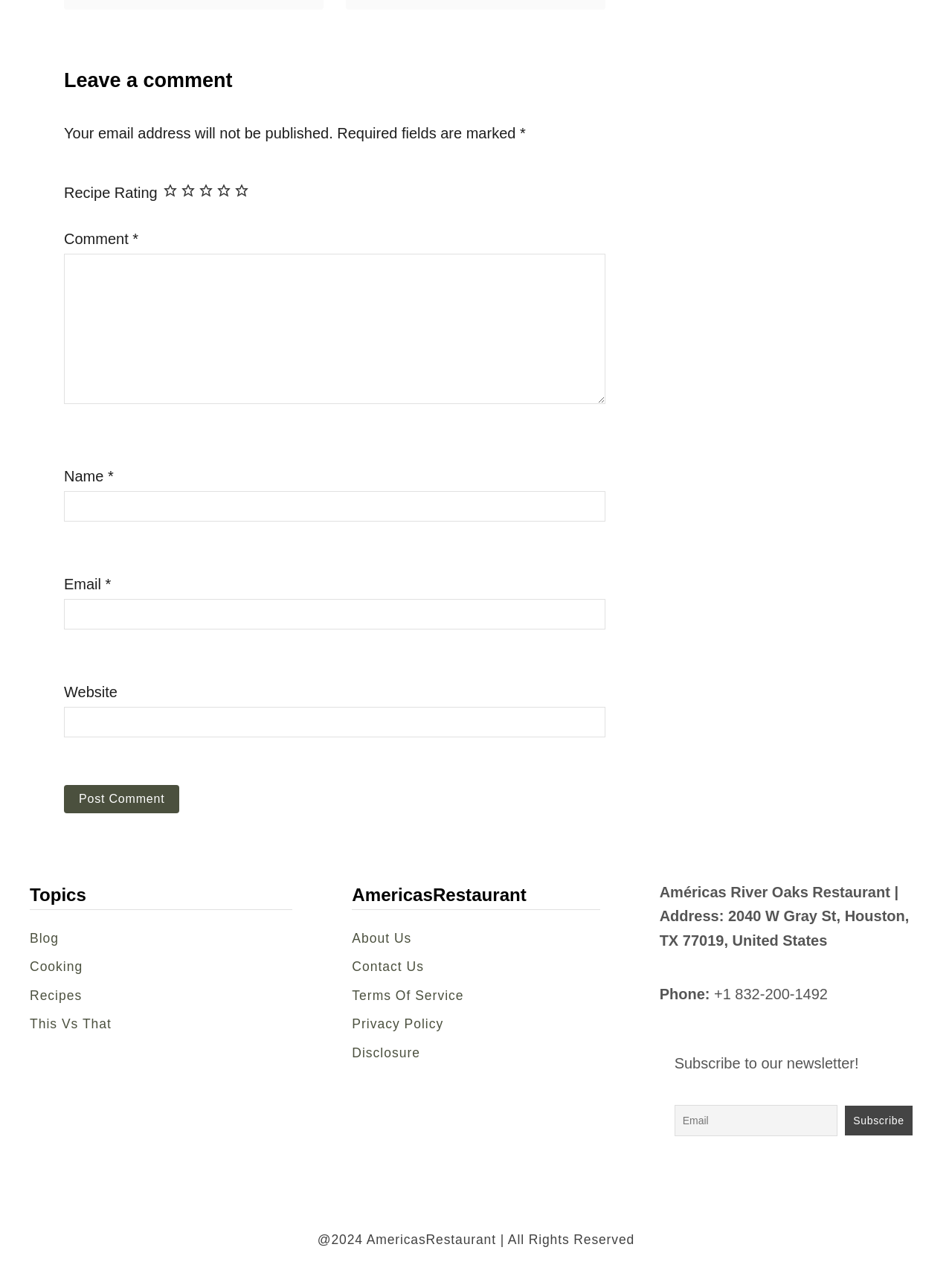Locate the bounding box coordinates of the item that should be clicked to fulfill the instruction: "Post a comment".

[0.067, 0.611, 0.189, 0.633]